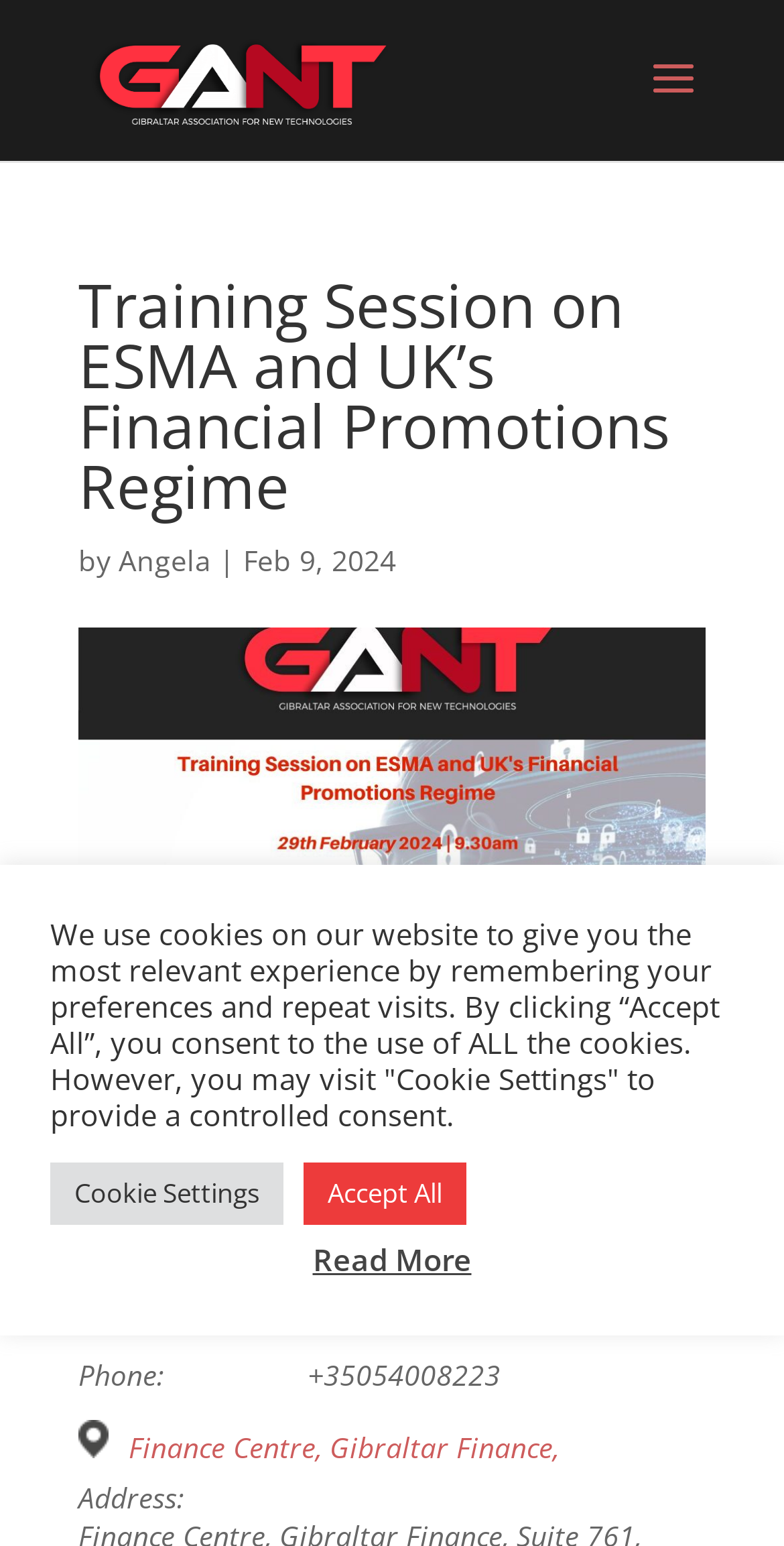Identify the bounding box coordinates of the element to click to follow this instruction: 'Get more information about the venue'. Ensure the coordinates are four float values between 0 and 1, provided as [left, top, right, bottom].

[0.164, 0.926, 0.713, 0.949]